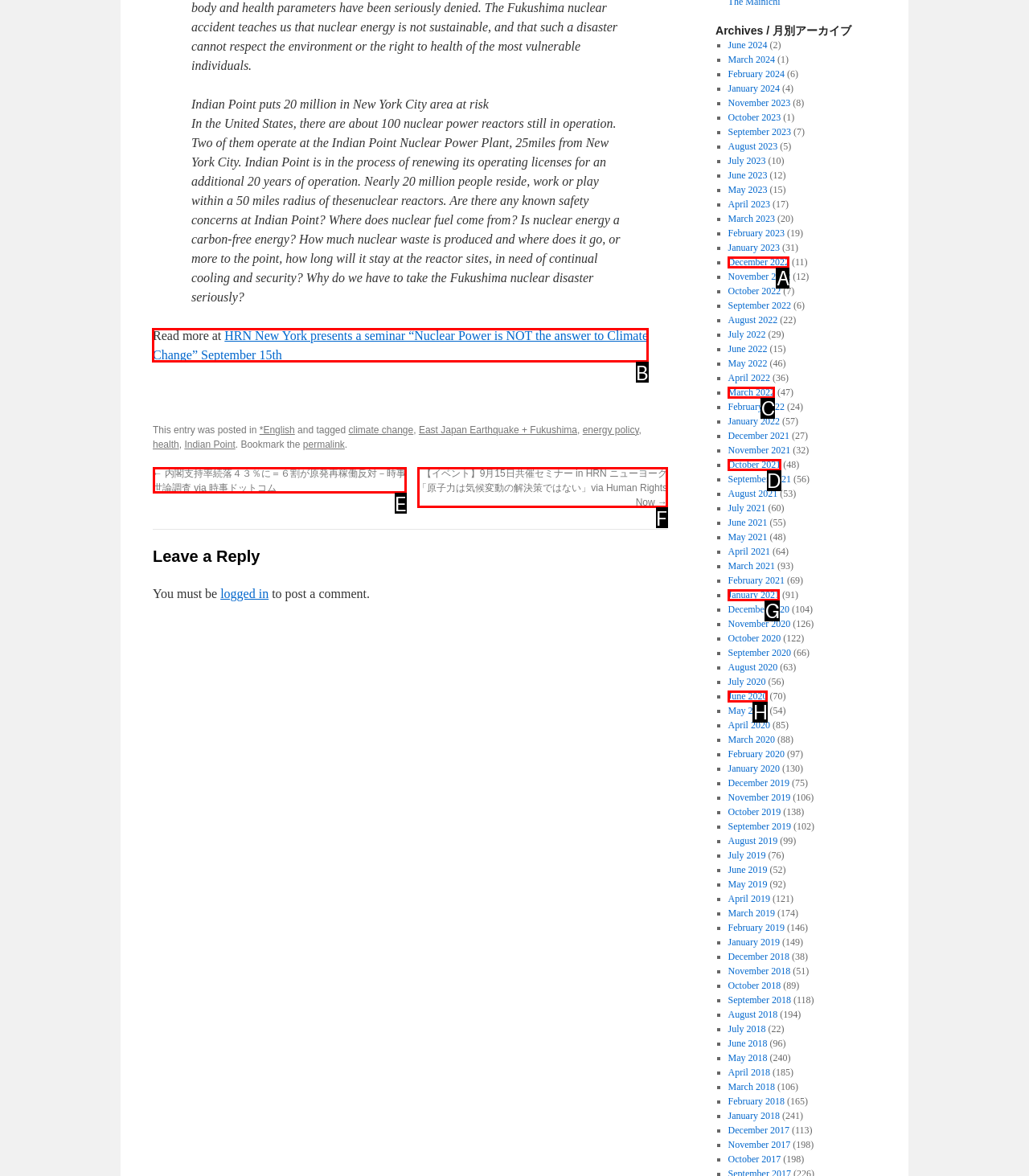To achieve the task: Read more about Indian Point Nuclear Power Plant, which HTML element do you need to click?
Respond with the letter of the correct option from the given choices.

B